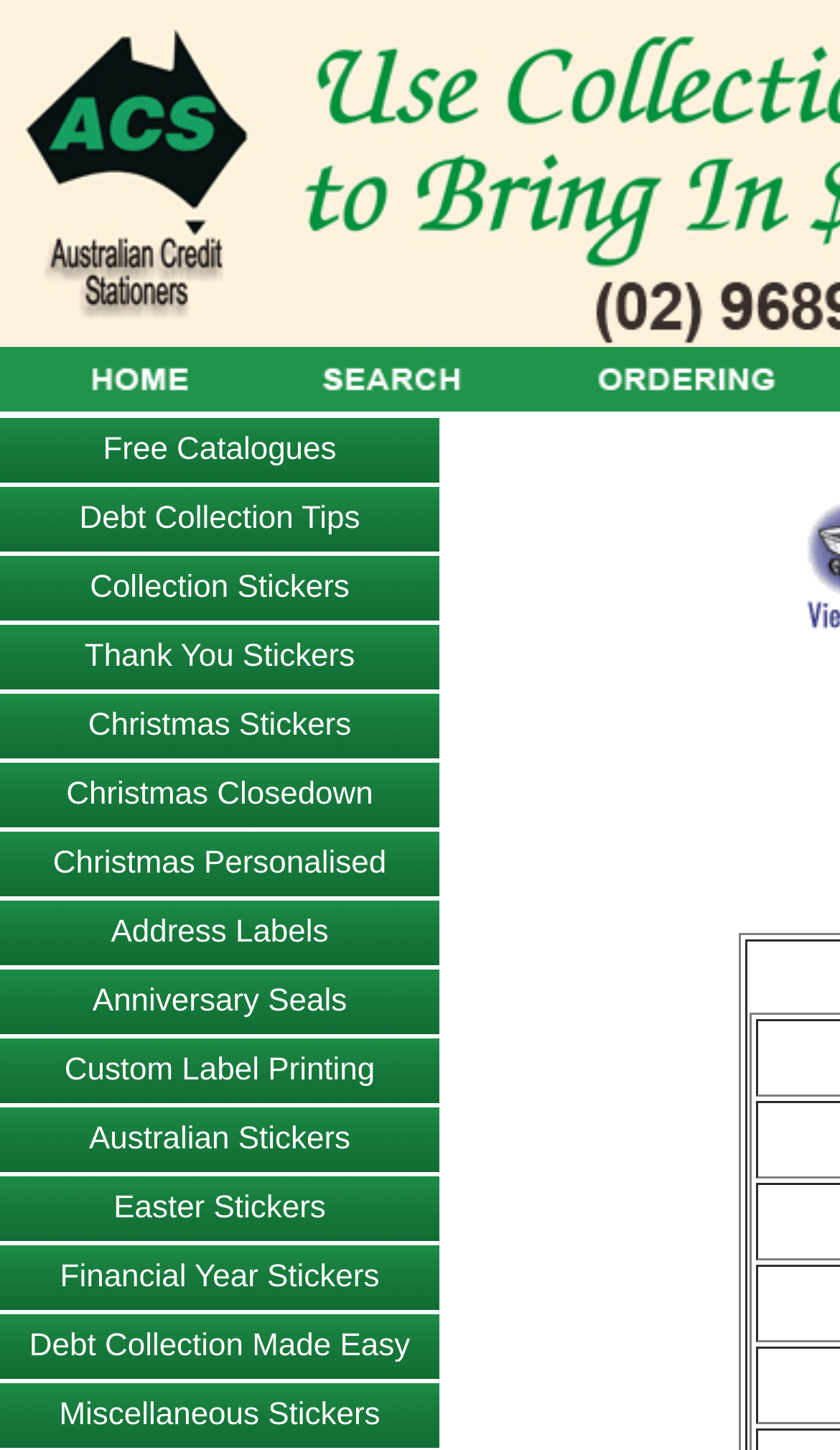Are all links on the same row?
From the screenshot, provide a brief answer in one word or phrase.

Yes